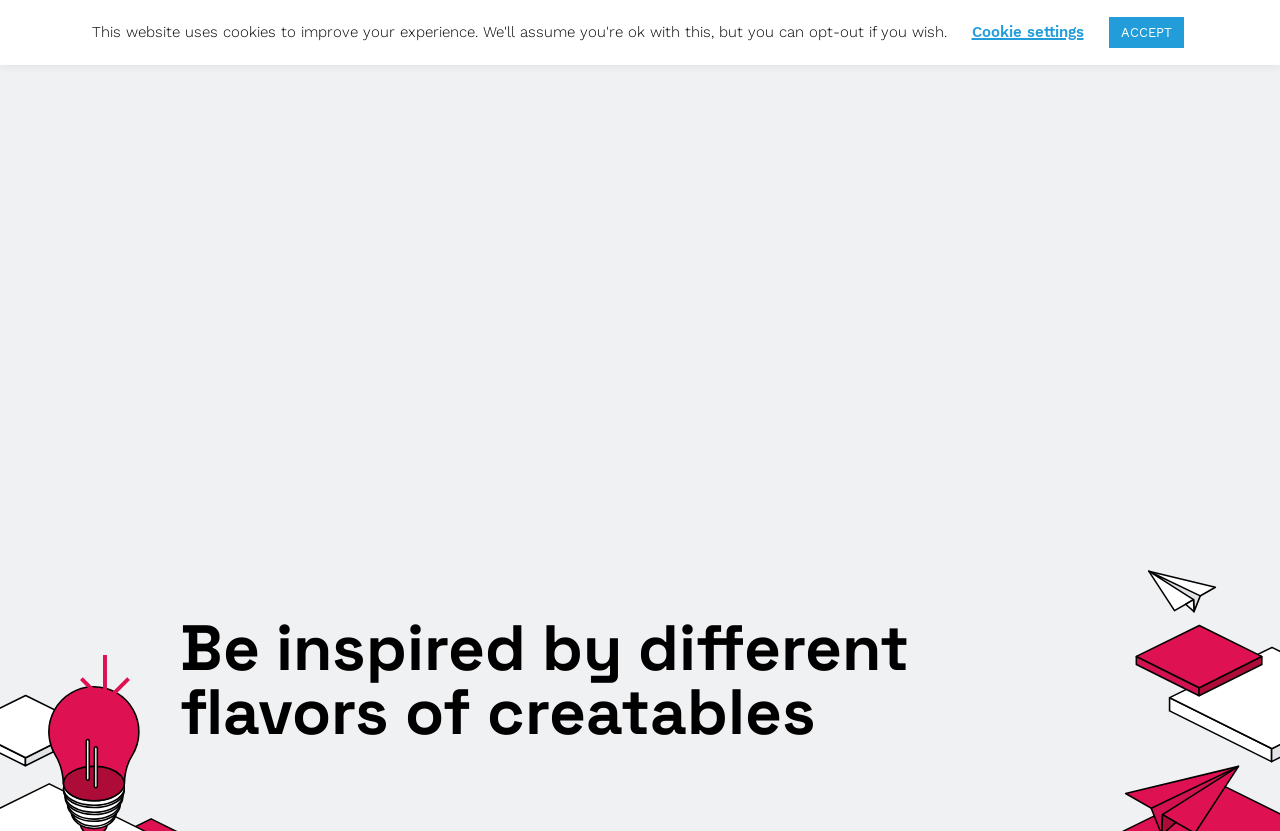Answer the following in one word or a short phrase: 
What is the first link on the top navigation bar?

Initiative